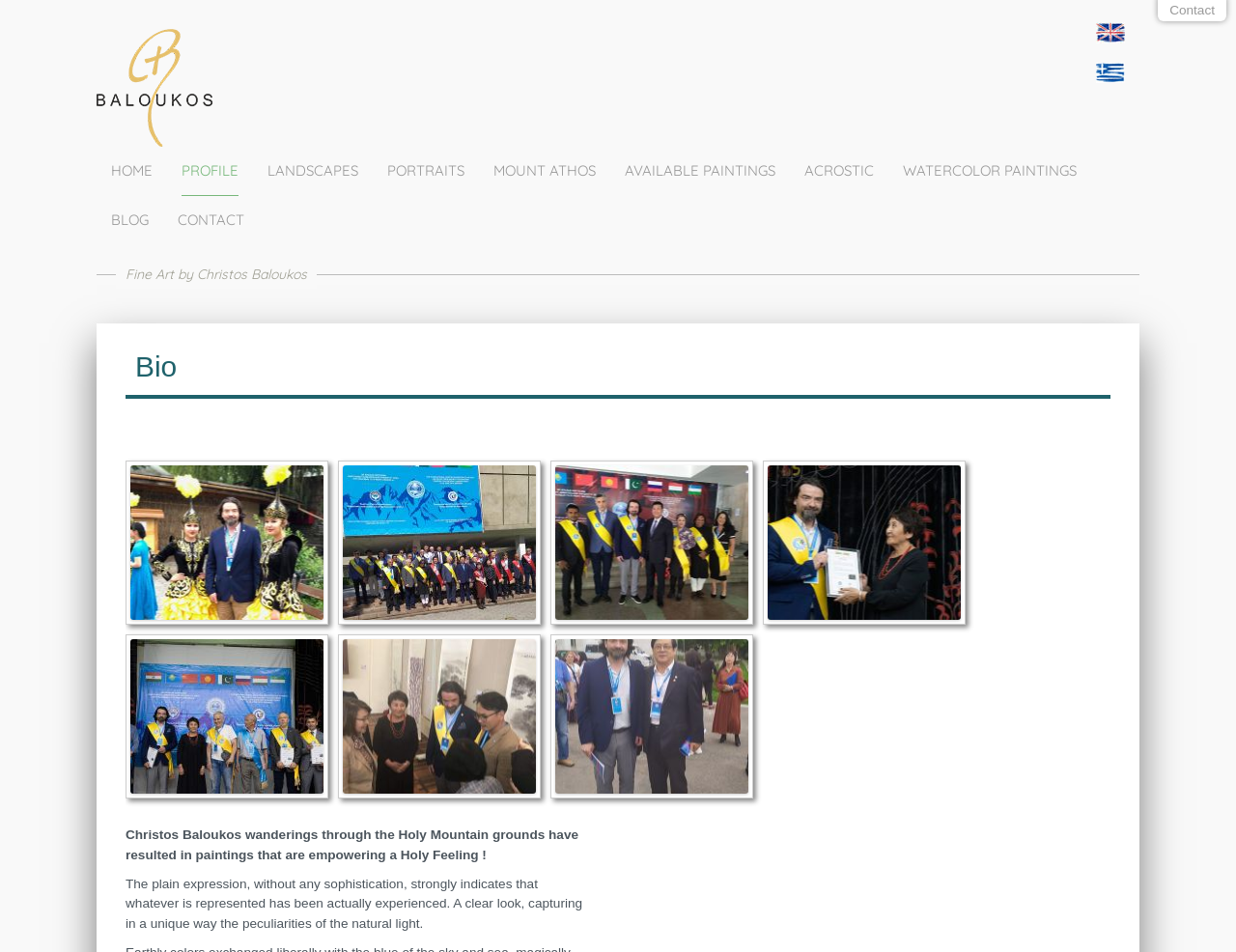Locate the bounding box coordinates of the element that should be clicked to fulfill the instruction: "Enlarge image 01.jpg".

[0.105, 0.489, 0.262, 0.651]